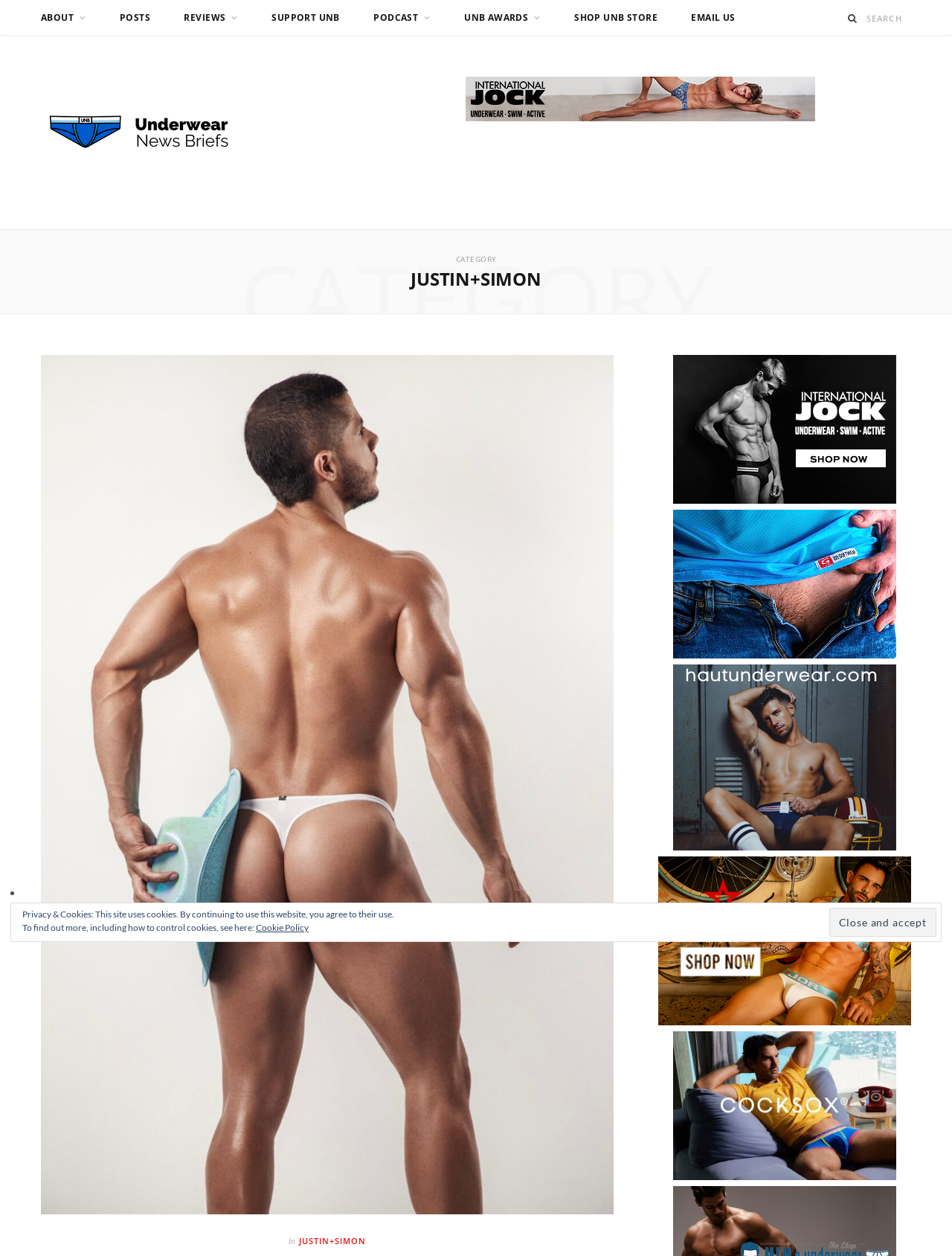Identify the bounding box coordinates of the area you need to click to perform the following instruction: "Visit the SHOP UNB STORE".

[0.587, 0.0, 0.707, 0.028]